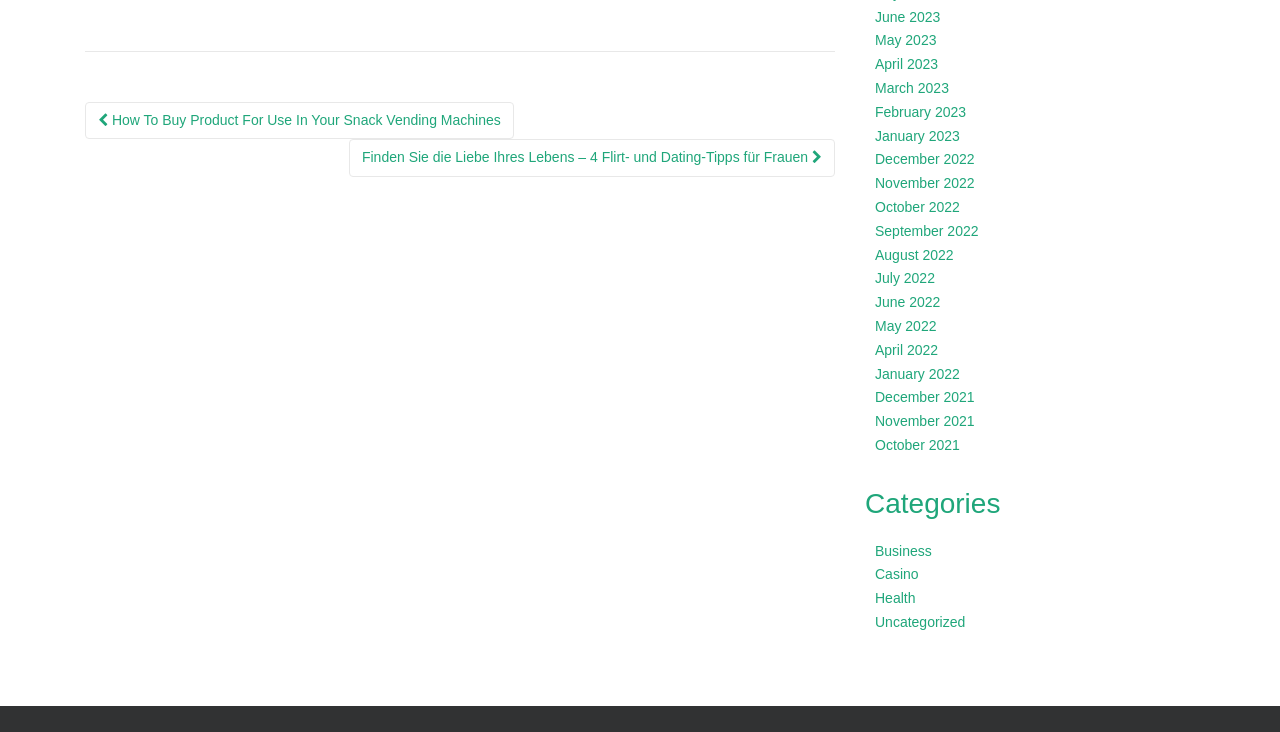Could you highlight the region that needs to be clicked to execute the instruction: "Browse posts from June 2023"?

[0.684, 0.012, 0.735, 0.034]